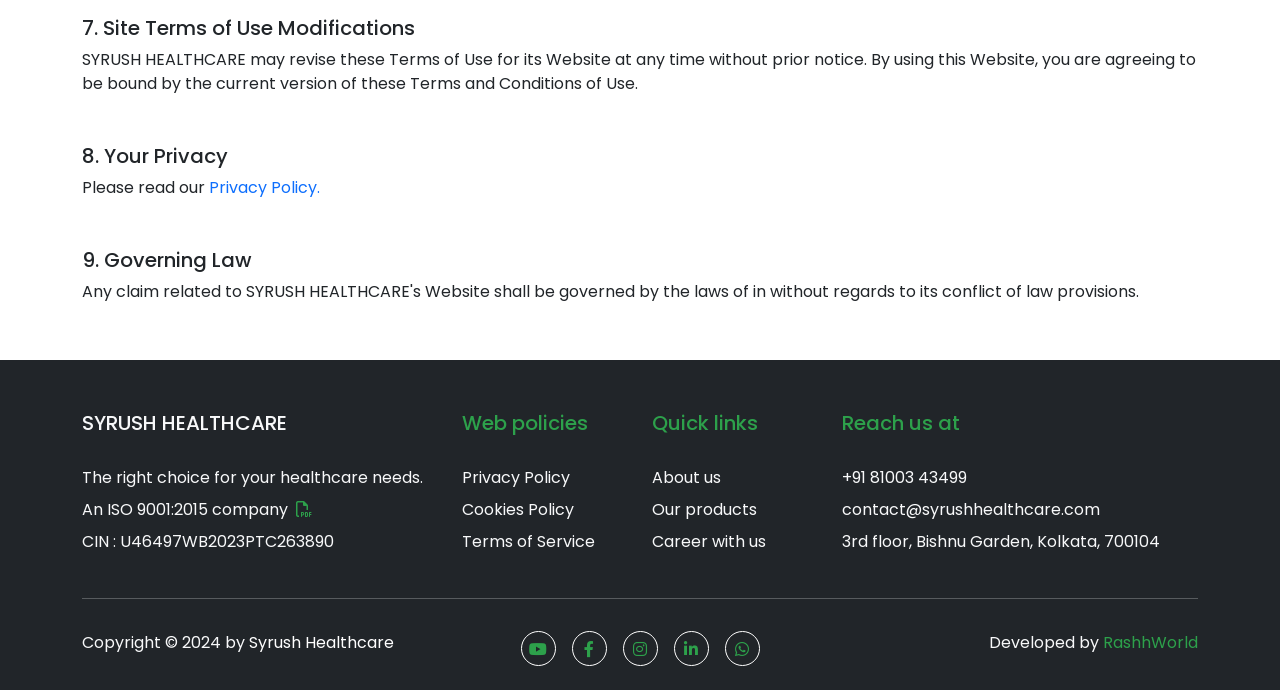Please specify the bounding box coordinates of the element that should be clicked to execute the given instruction: 'Check the website's governing law'. Ensure the coordinates are four float numbers between 0 and 1, expressed as [left, top, right, bottom].

[0.064, 0.359, 0.936, 0.394]